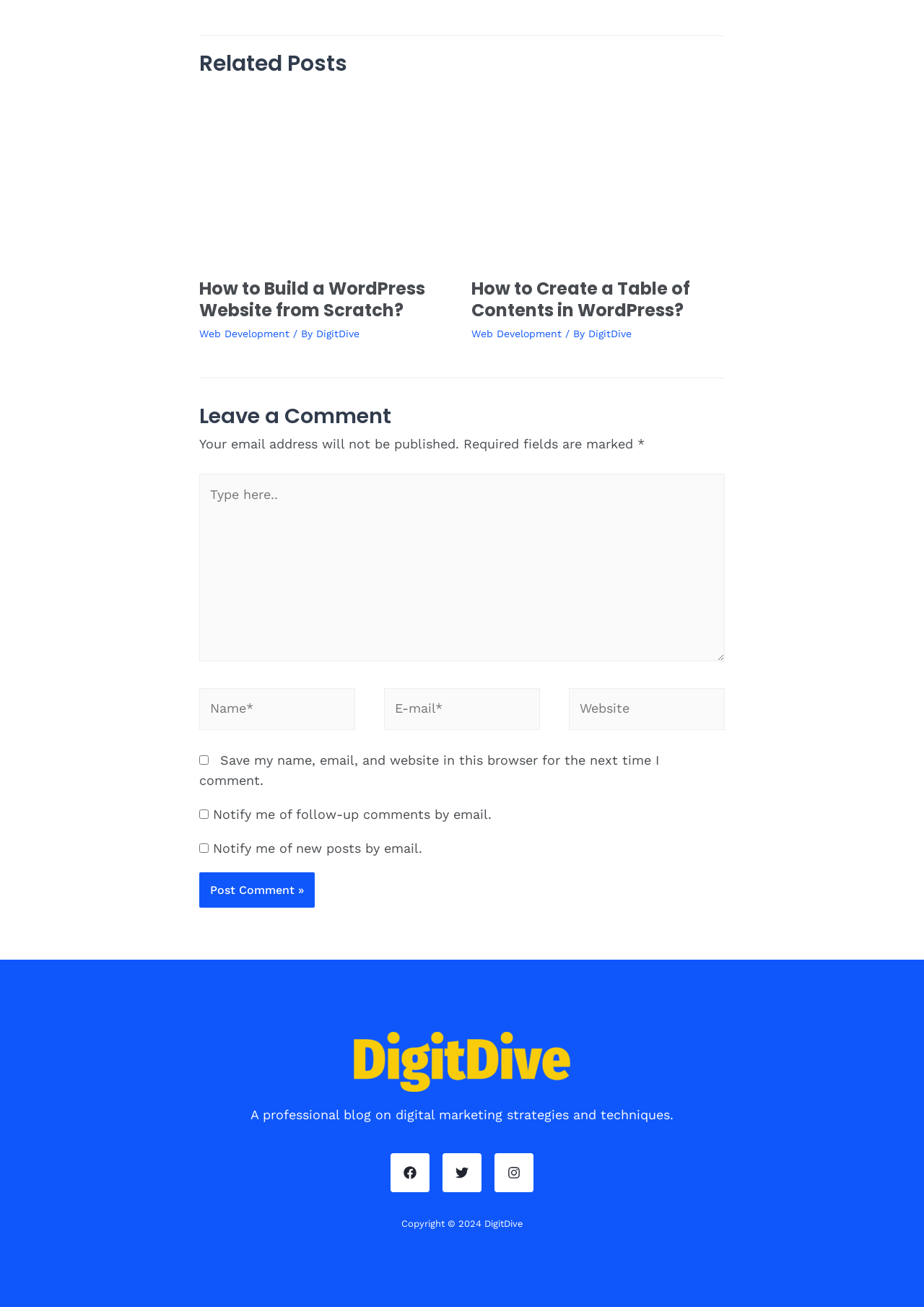Identify the bounding box coordinates for the element that needs to be clicked to fulfill this instruction: "Click on the 'Post Comment' button". Provide the coordinates in the format of four float numbers between 0 and 1: [left, top, right, bottom].

[0.216, 0.667, 0.341, 0.695]